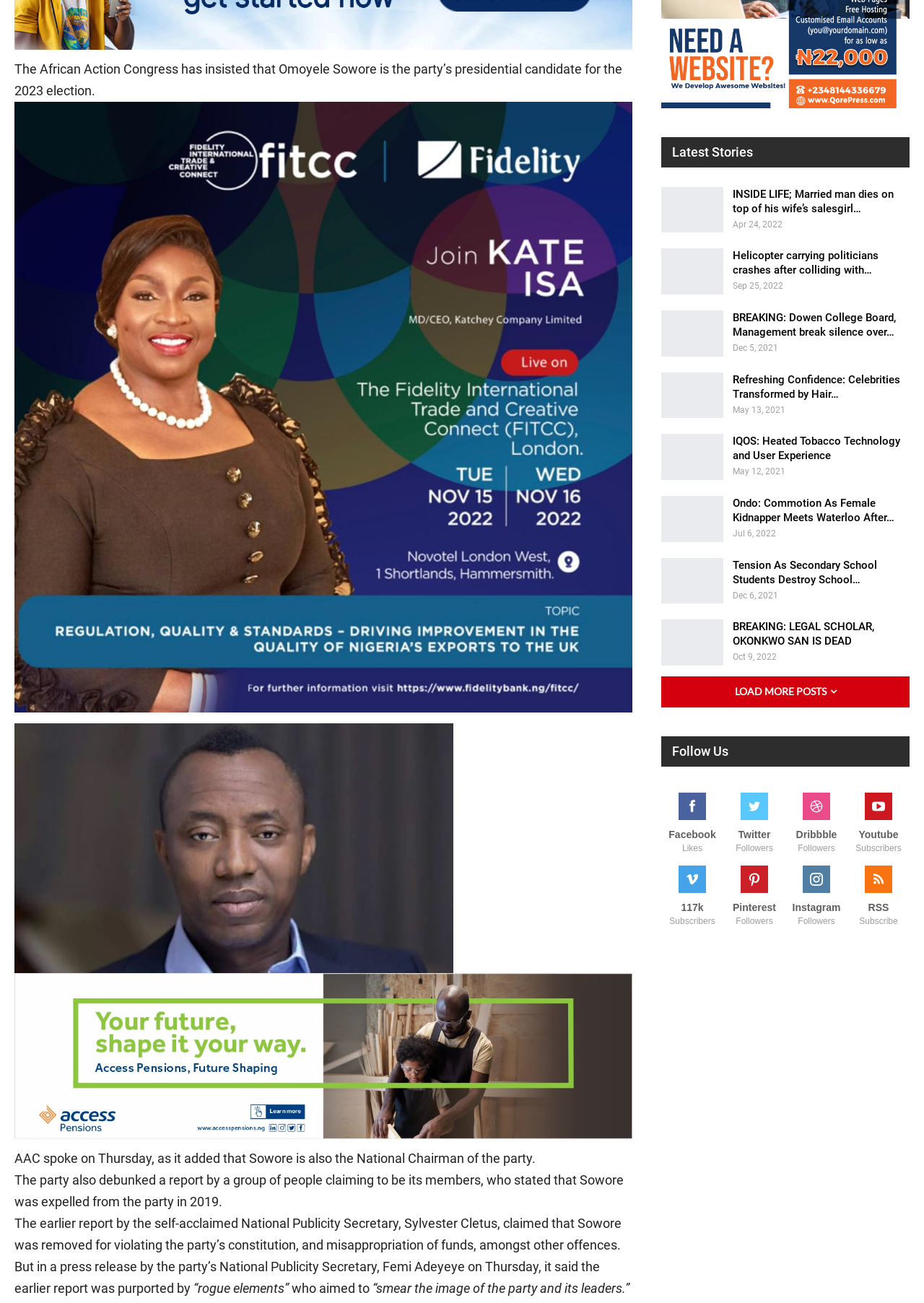Locate the bounding box coordinates of the clickable region to complete the following instruction: "See All."

None